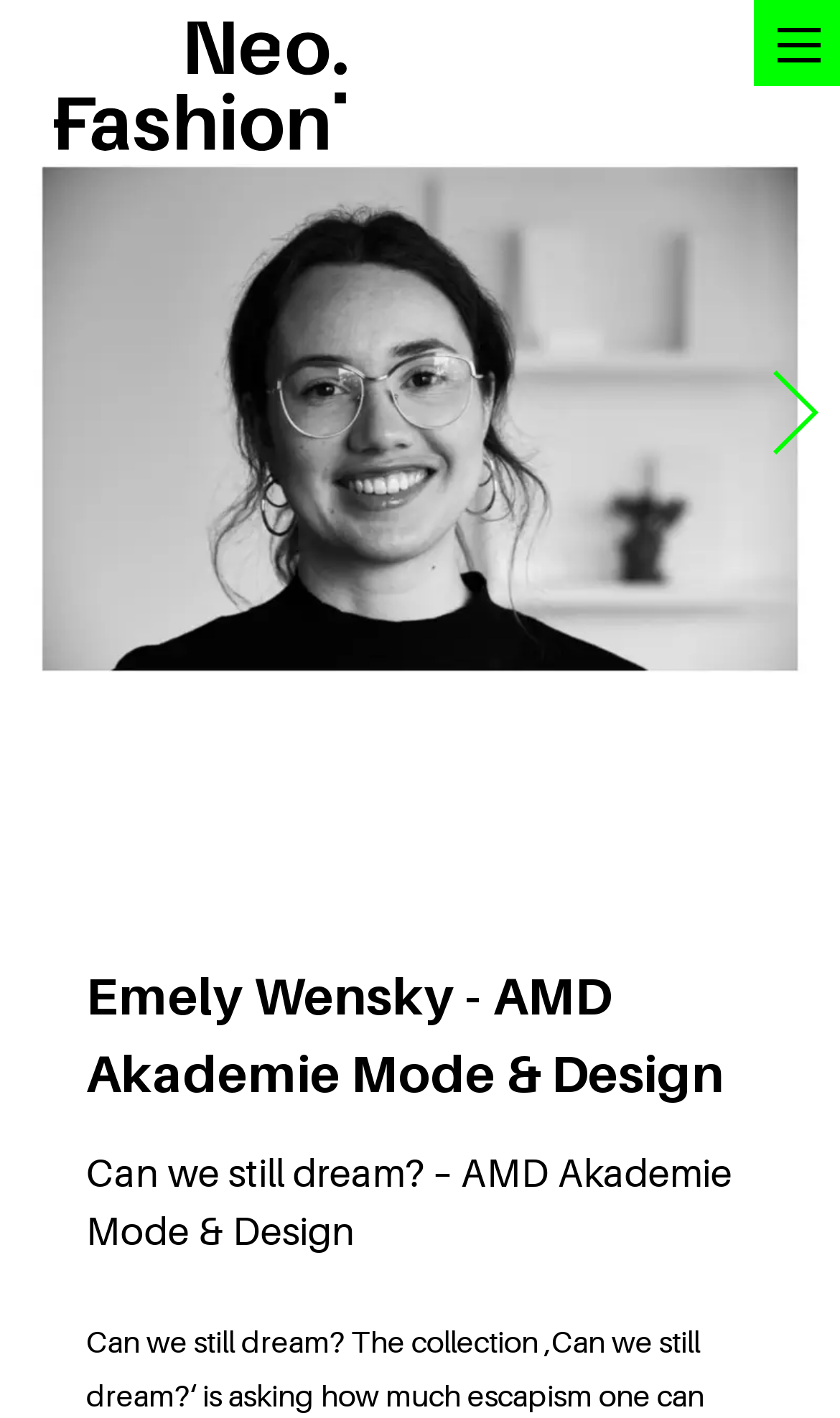Give a detailed account of the webpage's layout and content.

The webpage is about Emely Wensky, a fashion-related topic. At the top left corner, there is a logo of NeoFashion, which is a small image with a link. Below the logo, there is a large background image of Emely Wensky, taking up most of the top section of the page. 

On the top section, there are two buttons, one on the left and one on the right, with no text descriptions. 

In the middle section, there are two headings. The first heading reads "Emely Wensky - AMD Akademie Mode & Design", and the second heading below it reads "Can we still dream? – AMD Akademie Mode & Design". These headings are positioned near the center of the page, with the second heading slightly lower than the first one.